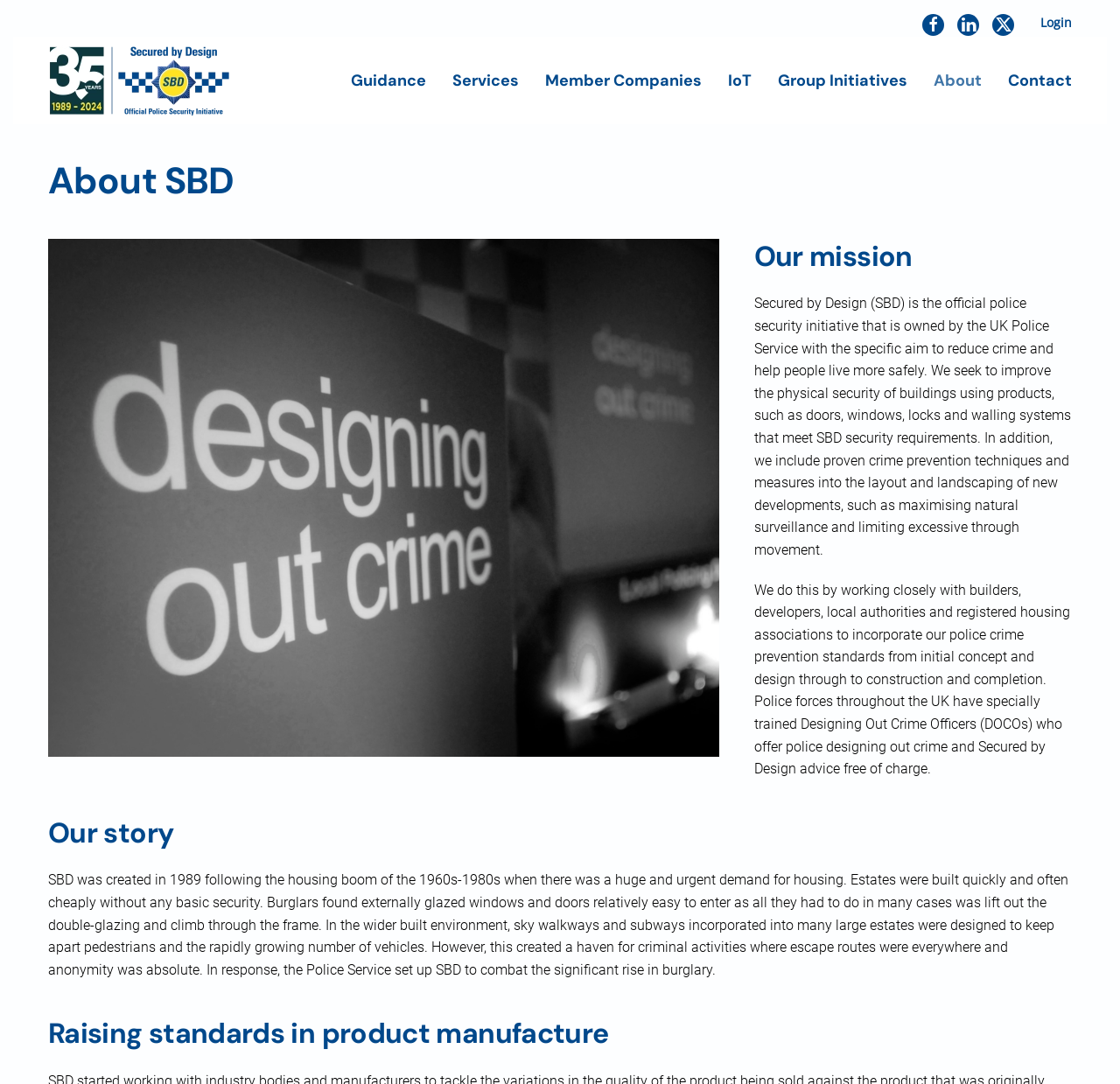Locate the bounding box coordinates of the element that should be clicked to fulfill the instruction: "Skip to main content".

[0.035, 0.038, 0.148, 0.053]